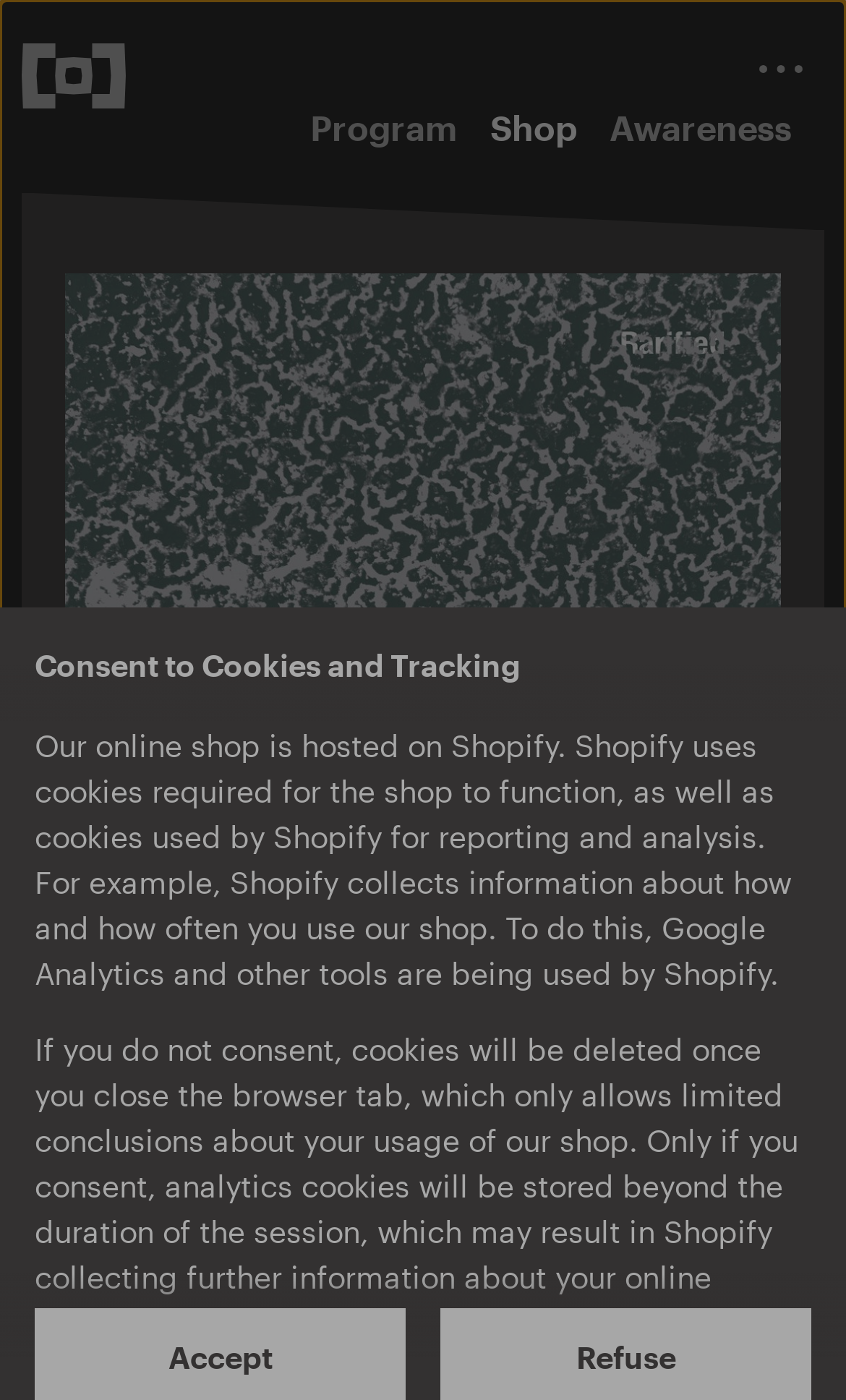What is the status of the EP?
Please look at the screenshot and answer in one word or a short phrase.

Sold out